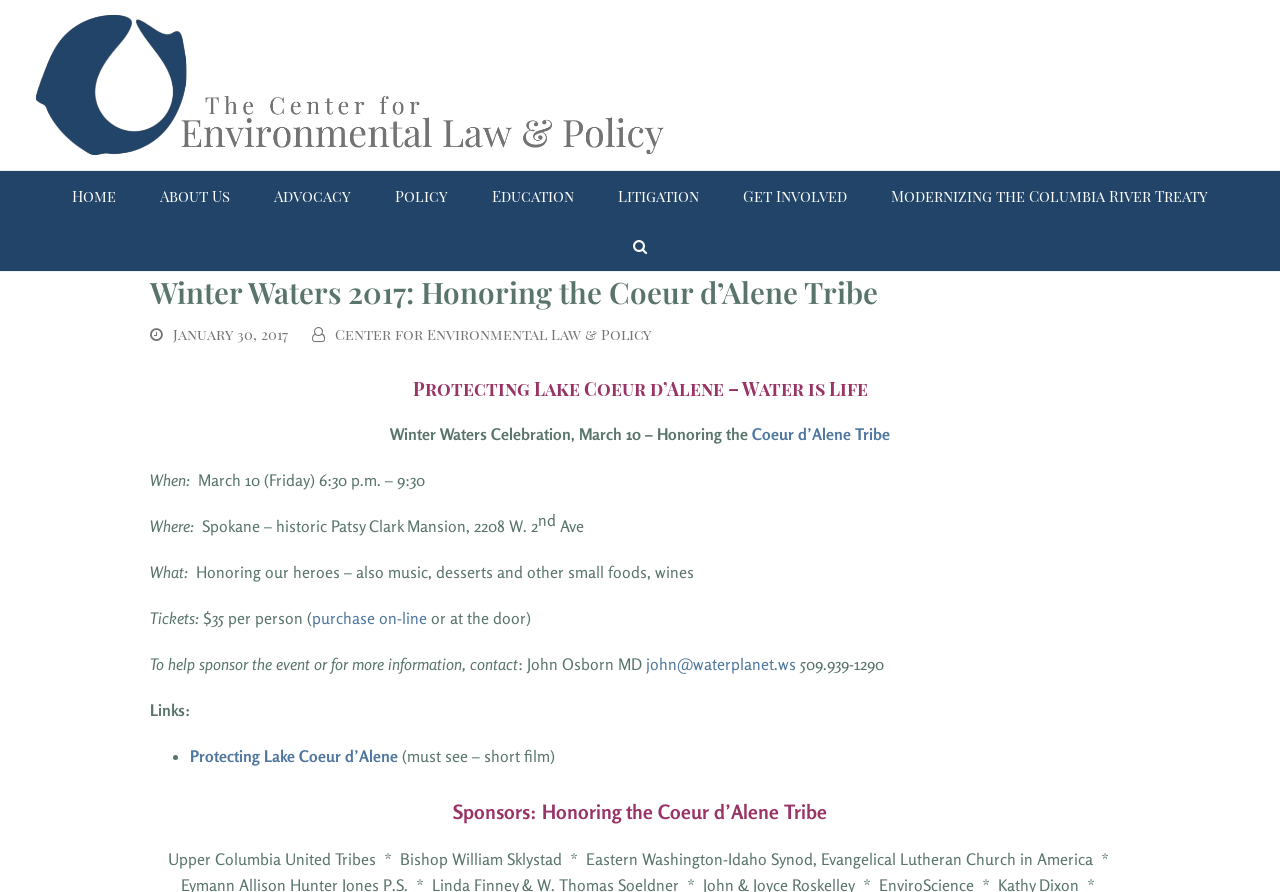Locate the UI element that matches the description Coeur d’Alene Tribe in the webpage screenshot. Return the bounding box coordinates in the format (top-left x, top-left y, bottom-right x, bottom-right y), with values ranging from 0 to 1.

[0.588, 0.476, 0.695, 0.498]